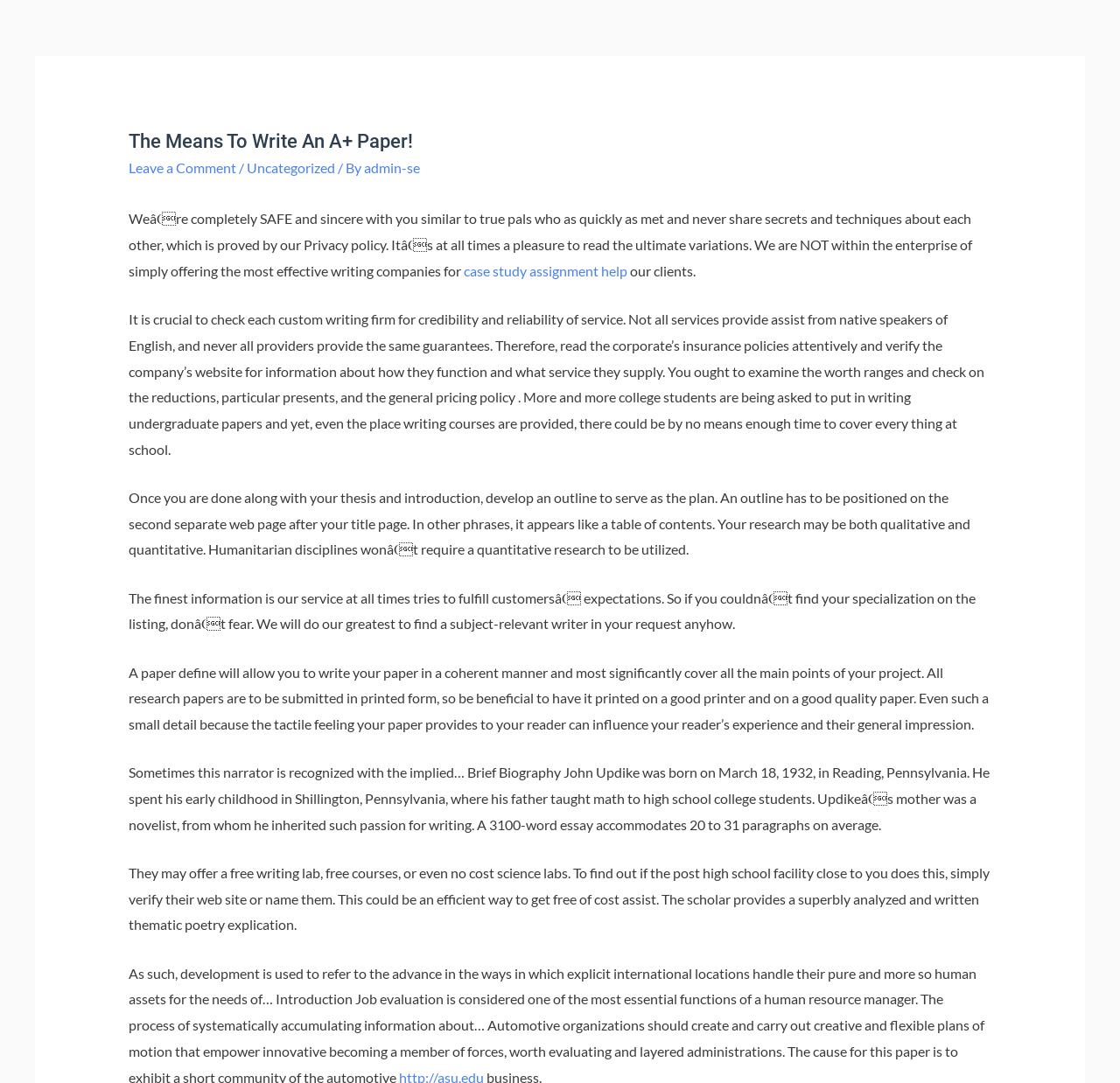Answer the following query concisely with a single word or phrase:
What should be included in a paper outline?

A table of contents